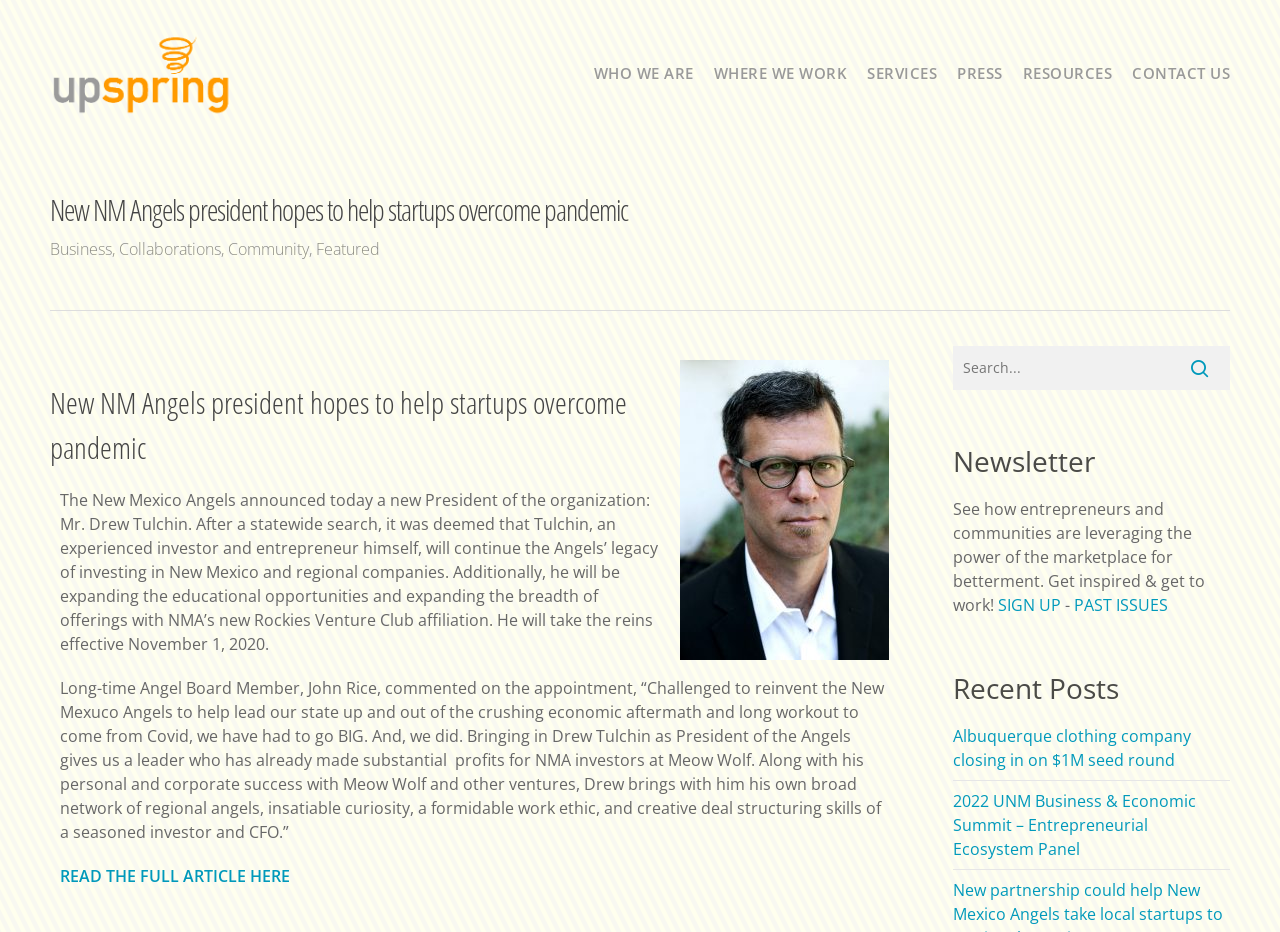Please specify the bounding box coordinates of the element that should be clicked to execute the given instruction: 'View recent post about Albuquerque clothing company'. Ensure the coordinates are four float numbers between 0 and 1, expressed as [left, top, right, bottom].

[0.744, 0.778, 0.93, 0.827]